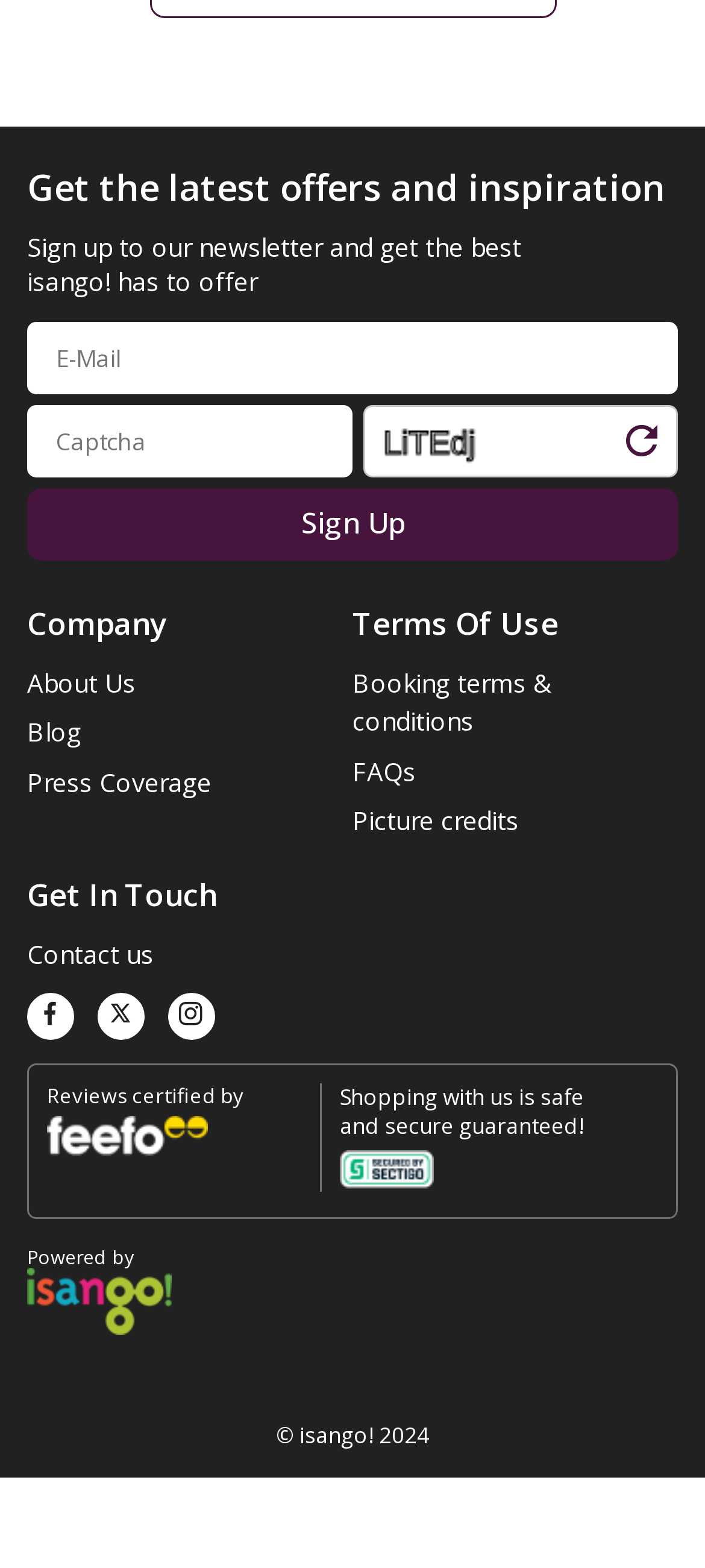What is the purpose of the links under 'Get In Touch'?
Please ensure your answer is as detailed and informative as possible.

The links under 'Get In Touch' include 'Contact us', 'isango on facebook', 'isango on twitter', and 'isango on instagram', suggesting that they are used to contact the company or connect with them on social media.